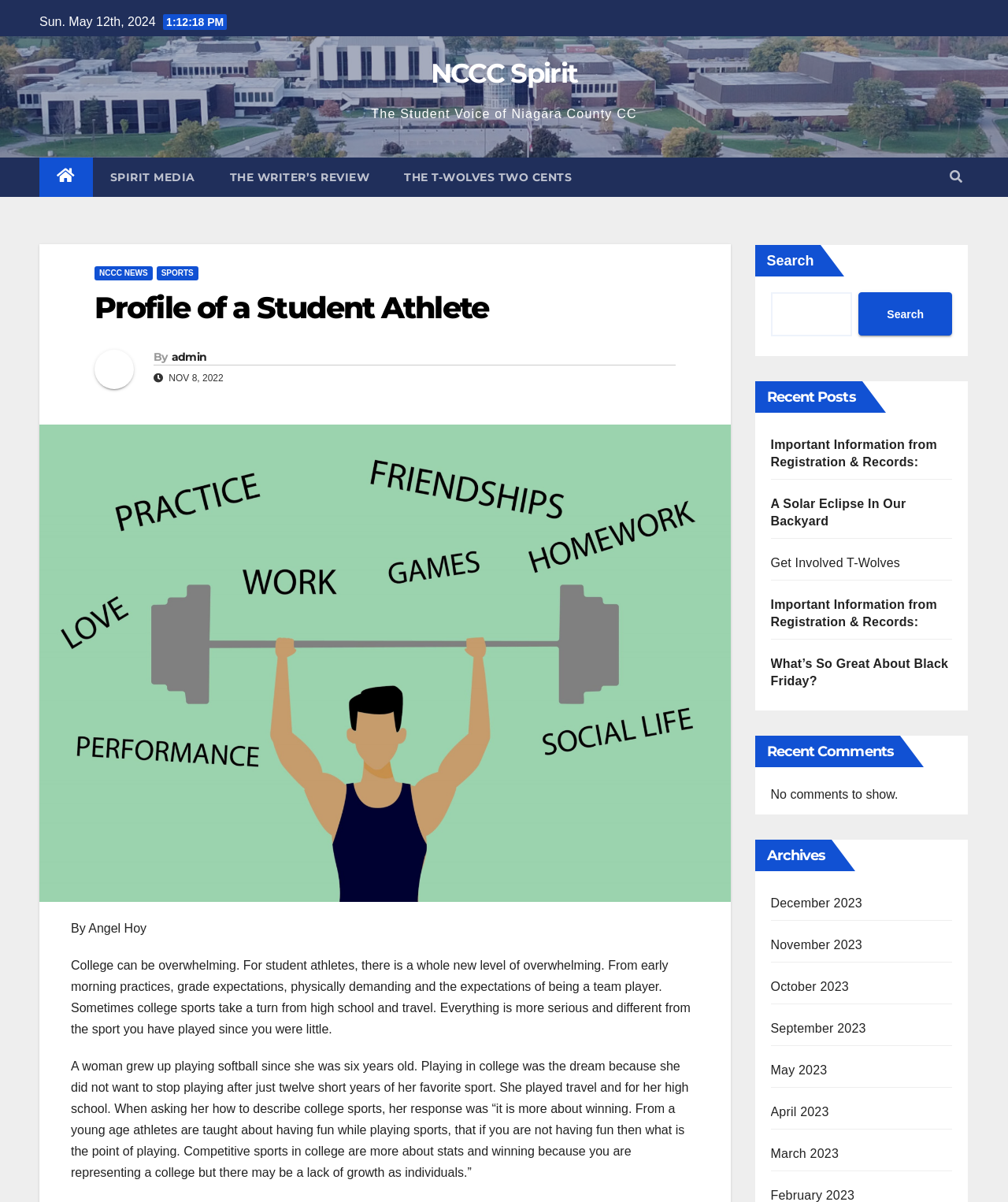What is the name of the author of the article?
Please ensure your answer to the question is detailed and covers all necessary aspects.

I found the name of the author of the article by looking at the static text element that says 'By Angel Hoy' which is located at the bottom of the article.